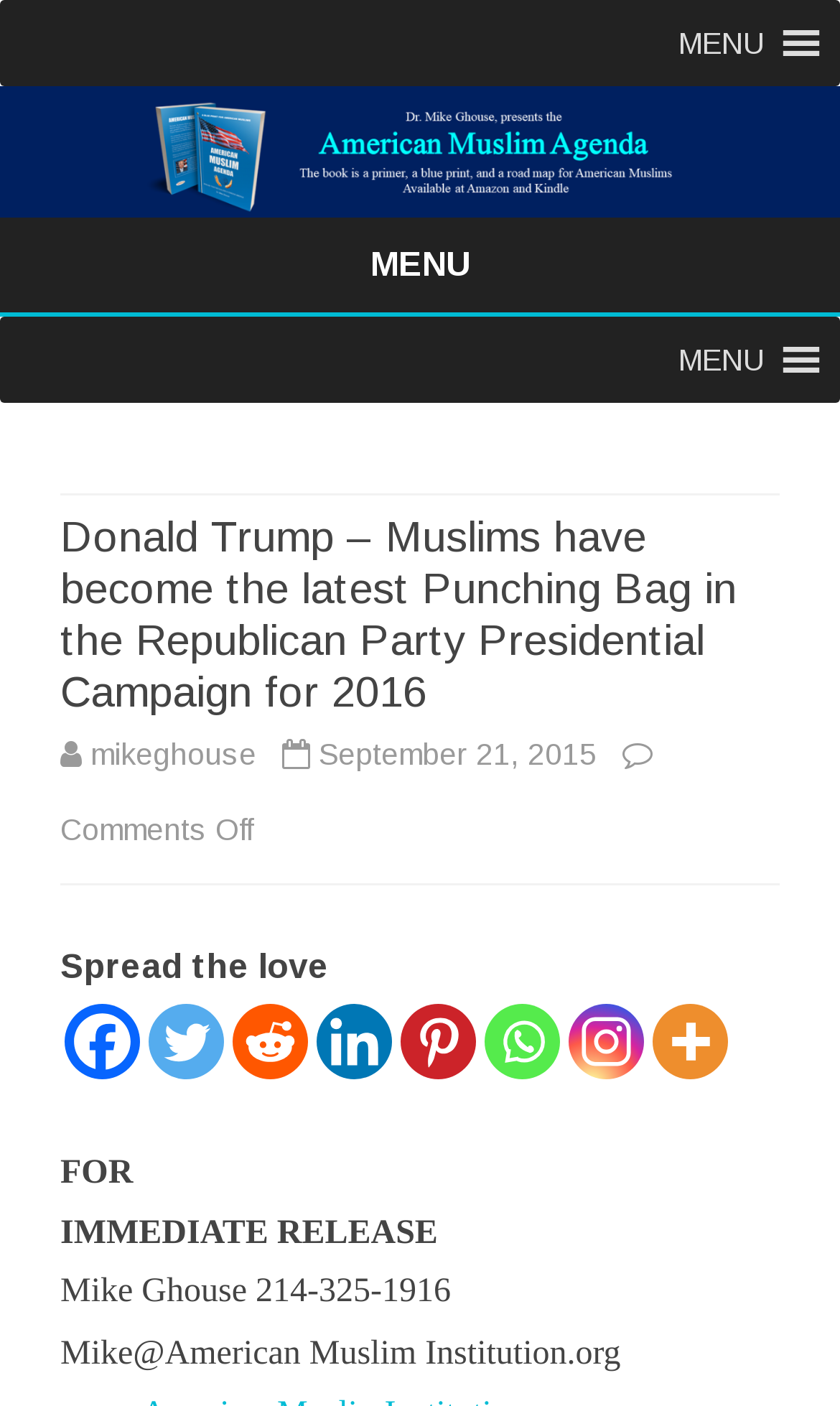Can you find the bounding box coordinates for the element that needs to be clicked to execute this instruction: "Share on Facebook"? The coordinates should be given as four float numbers between 0 and 1, i.e., [left, top, right, bottom].

[0.077, 0.714, 0.167, 0.767]